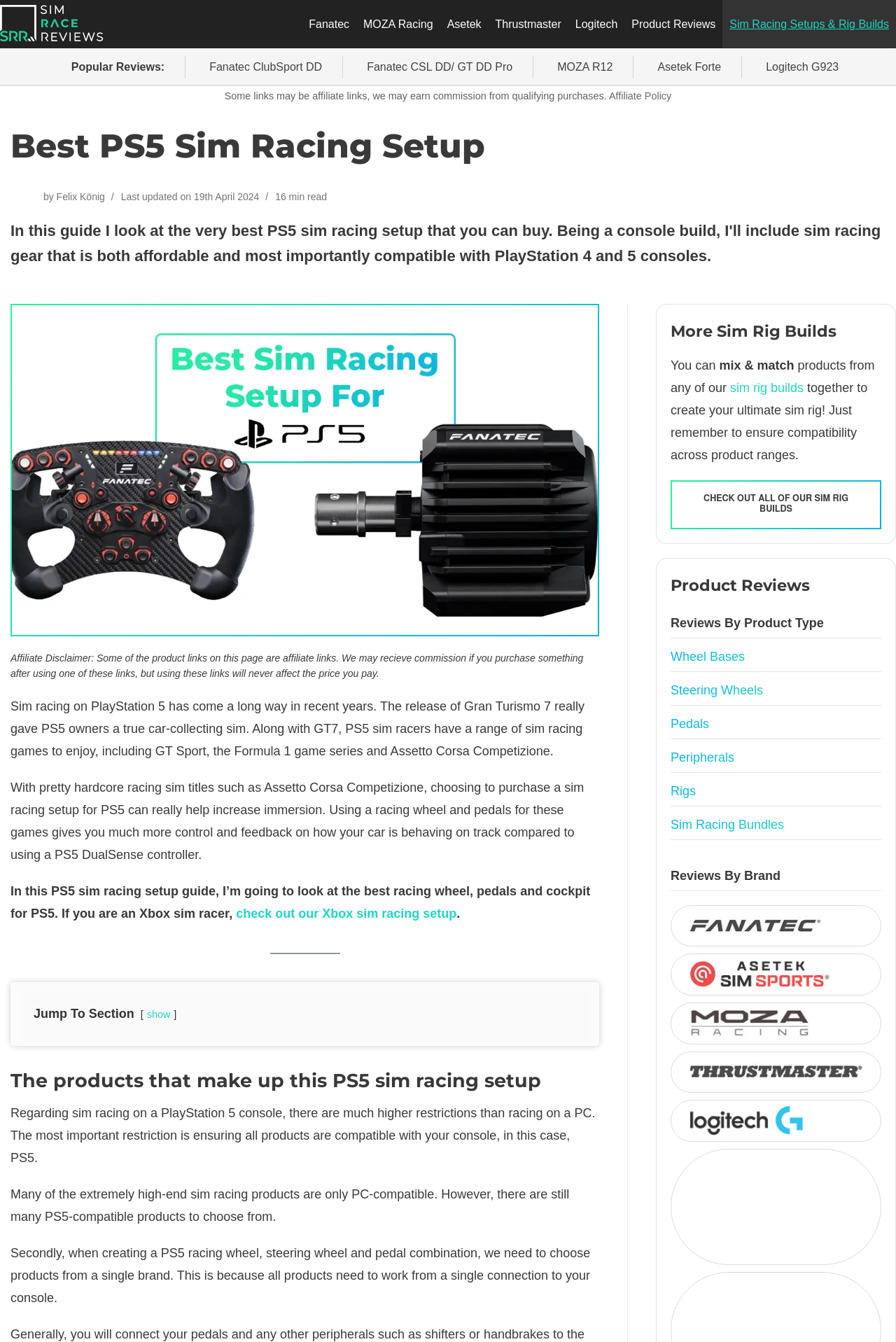Who is the author of the PS5 sim racing setup guide?
Please answer the question with a detailed response using the information from the screenshot.

The webpage mentions that the PS5 sim racing setup guide is written by Felix König, as indicated by the 'by' text followed by the author's name.